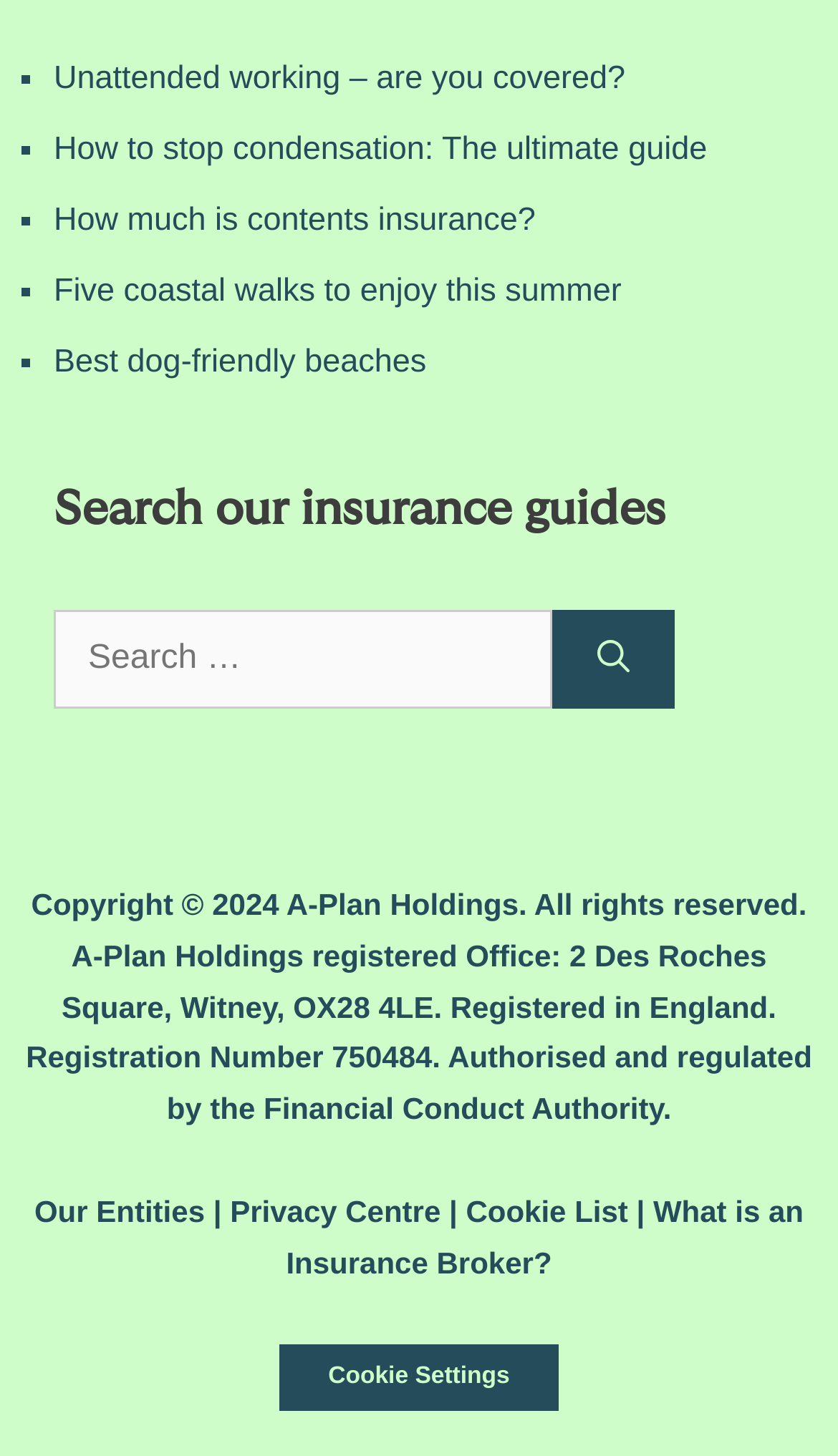Locate the bounding box coordinates of the element I should click to achieve the following instruction: "Visit the privacy centre".

[0.274, 0.82, 0.526, 0.844]